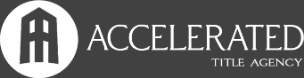What is the font style of the words 'ACCELERATED' and 'TITLE AGENCY'? Based on the image, give a response in one word or a short phrase.

Clean, contemporary